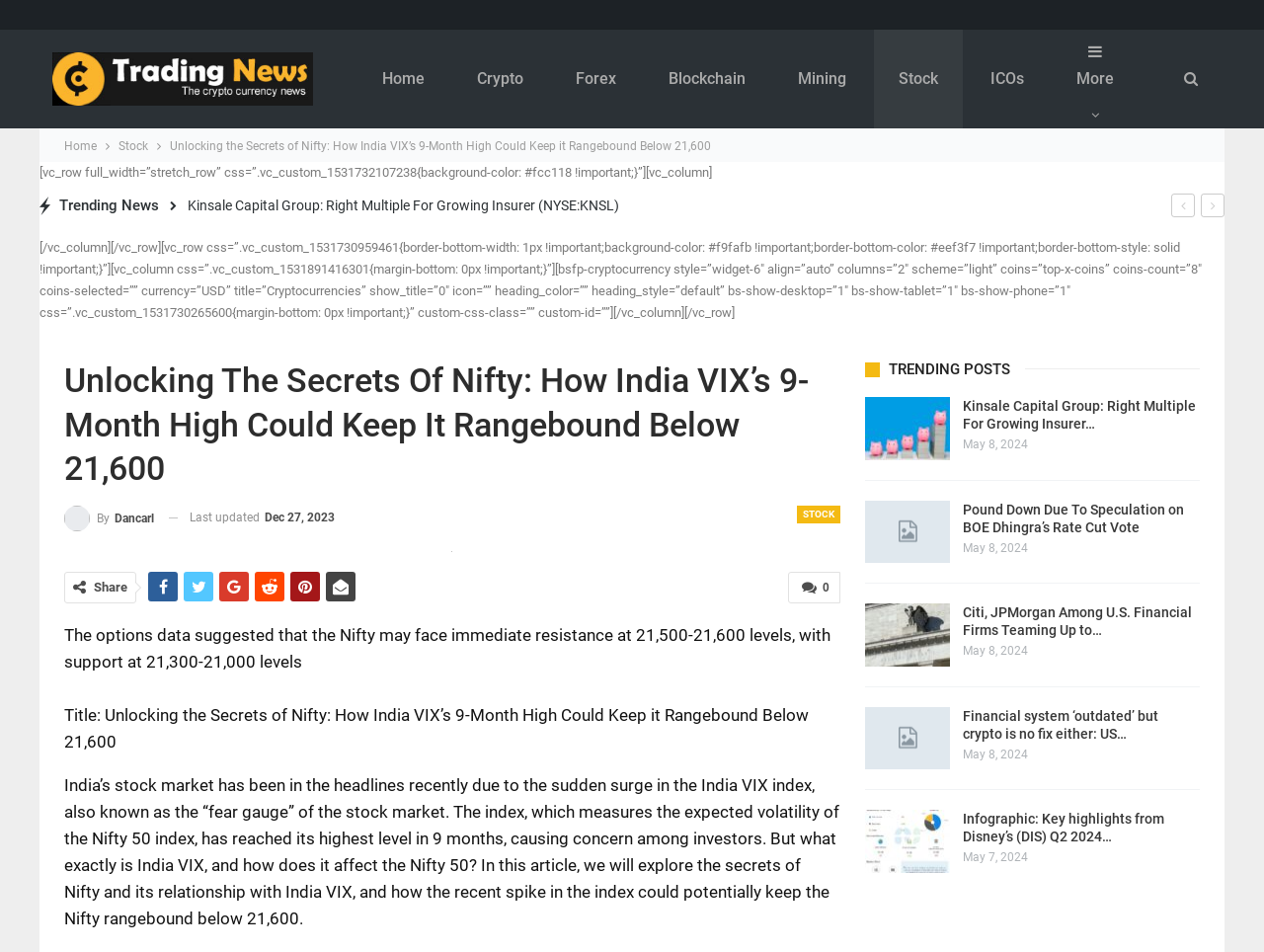Who is the author of the article?
Provide a fully detailed and comprehensive answer to the question.

I found the author's name 'Dancarl' next to the 'STOCK' category link in the article section.